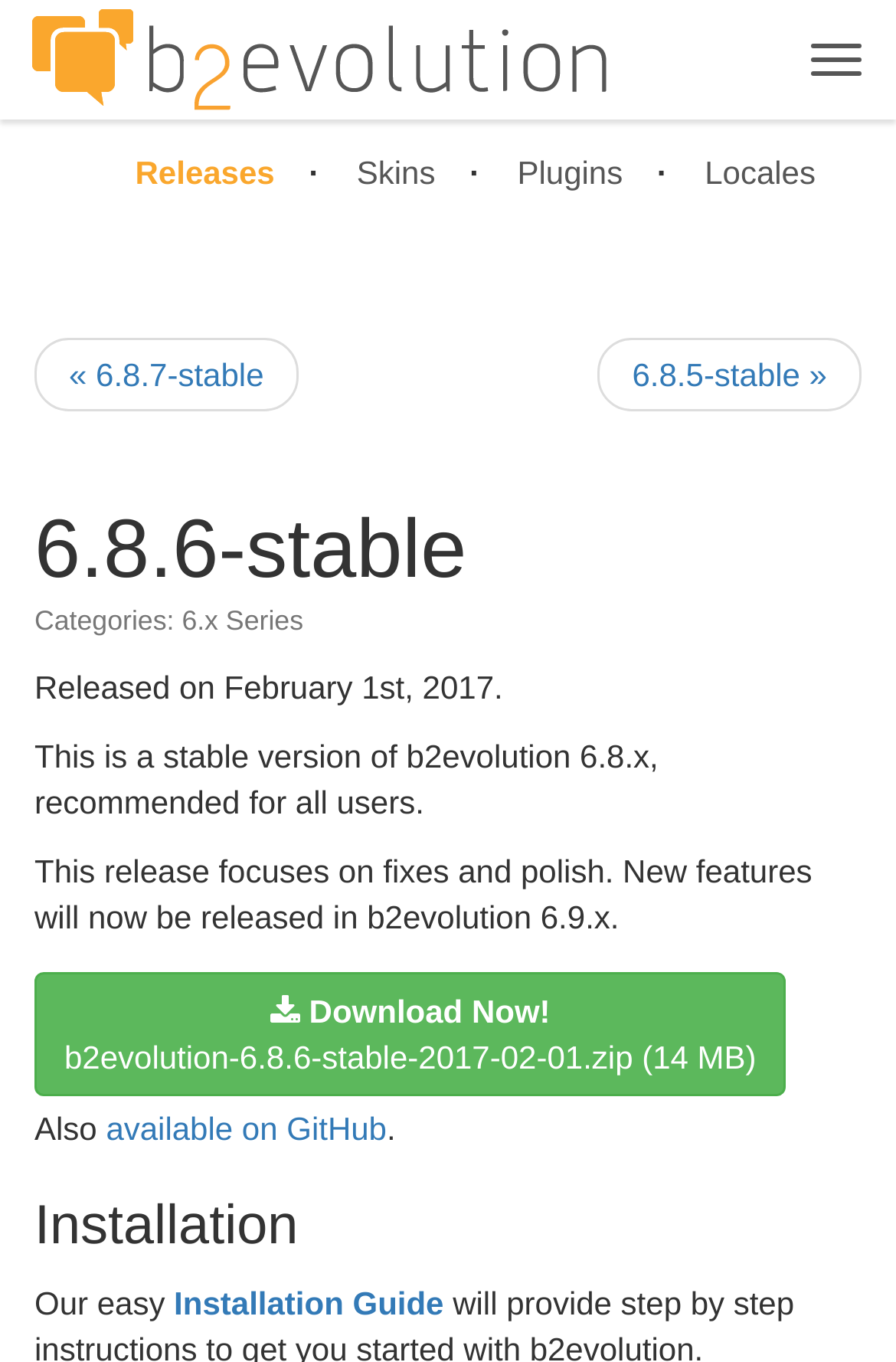Determine the bounding box coordinates for the area you should click to complete the following instruction: "Read installation guide".

[0.194, 0.943, 0.495, 0.97]